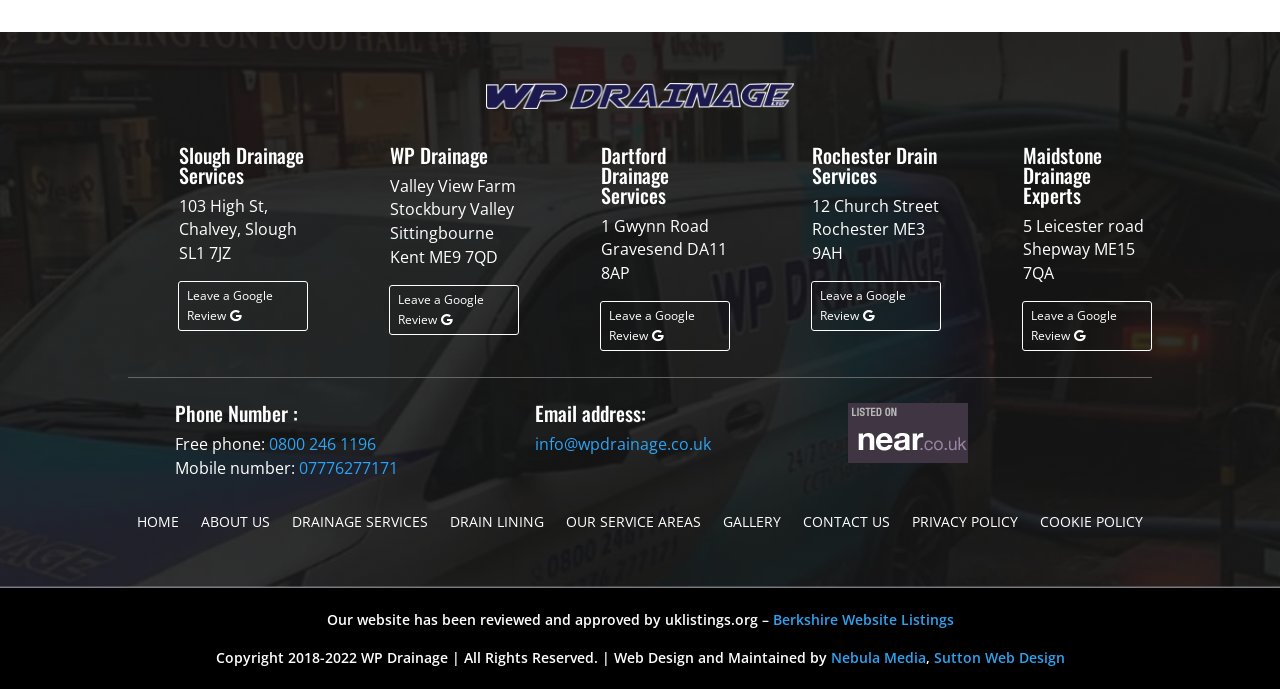Bounding box coordinates are specified in the format (top-left x, top-left y, bottom-right x, bottom-right y). All values are floating point numbers bounded between 0 and 1. Please provide the bounding box coordinate of the region this sentence describes: Leave a Google Review

[0.633, 0.408, 0.735, 0.481]